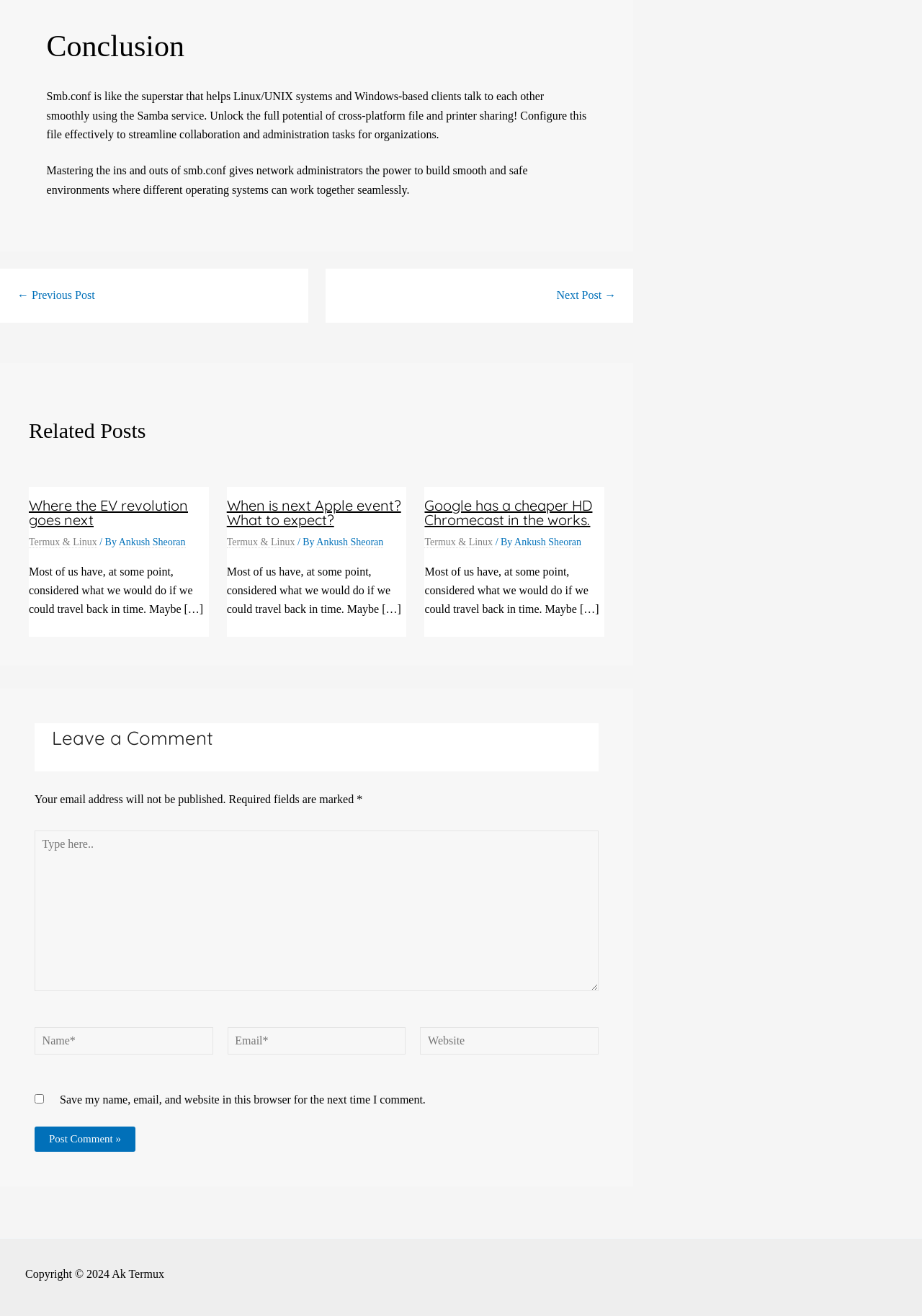Please determine the bounding box coordinates of the element's region to click for the following instruction: "Click on the 'Where the EV revolution goes next' link".

[0.031, 0.377, 0.204, 0.402]